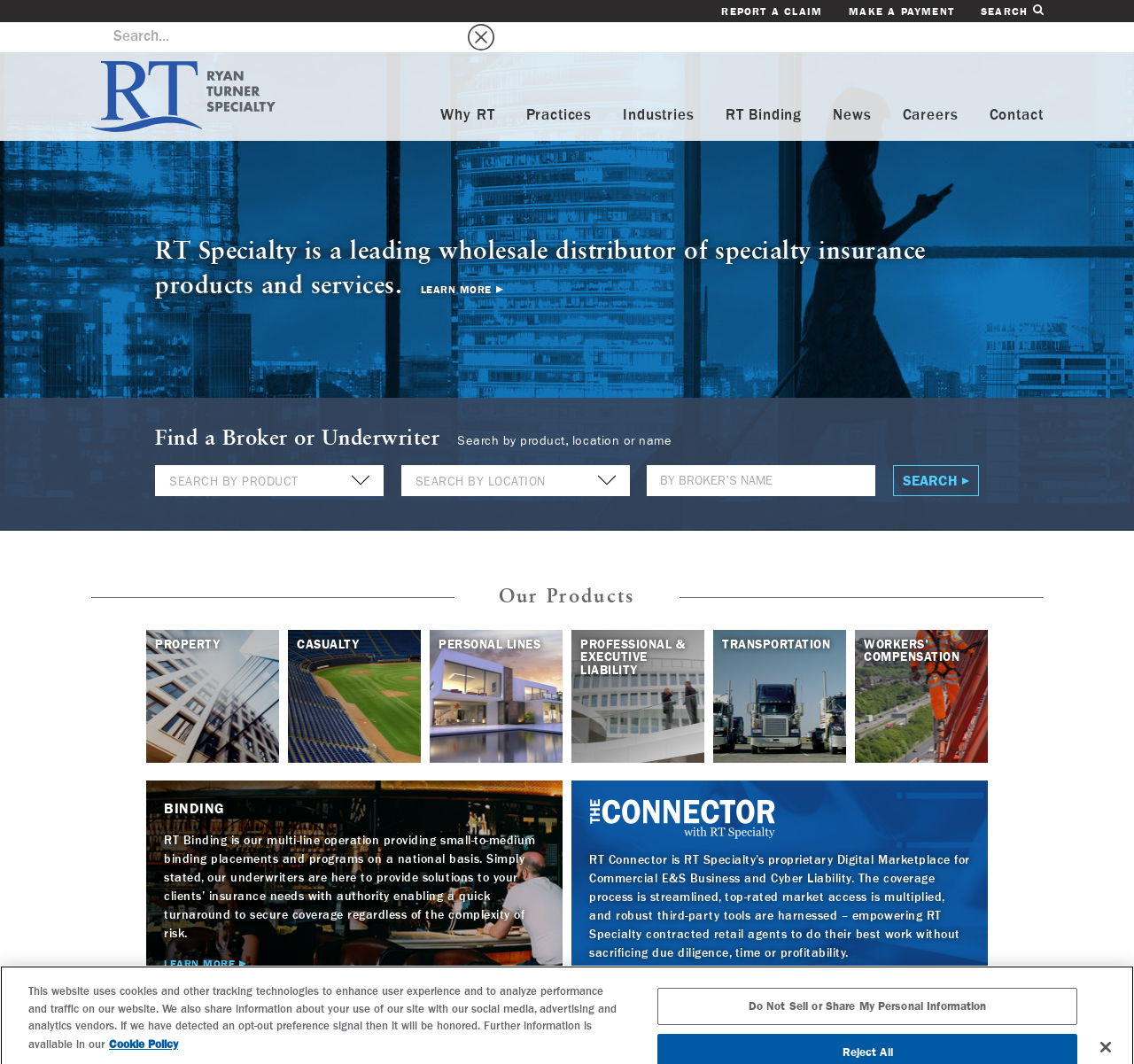Can you give a detailed response to the following question using the information from the image? What is the purpose of the 'REPORT A CLAIM' link?

I found this link at the top-right corner of the webpage, and based on its text, I infer that it allows users to report a claim related to their insurance products.